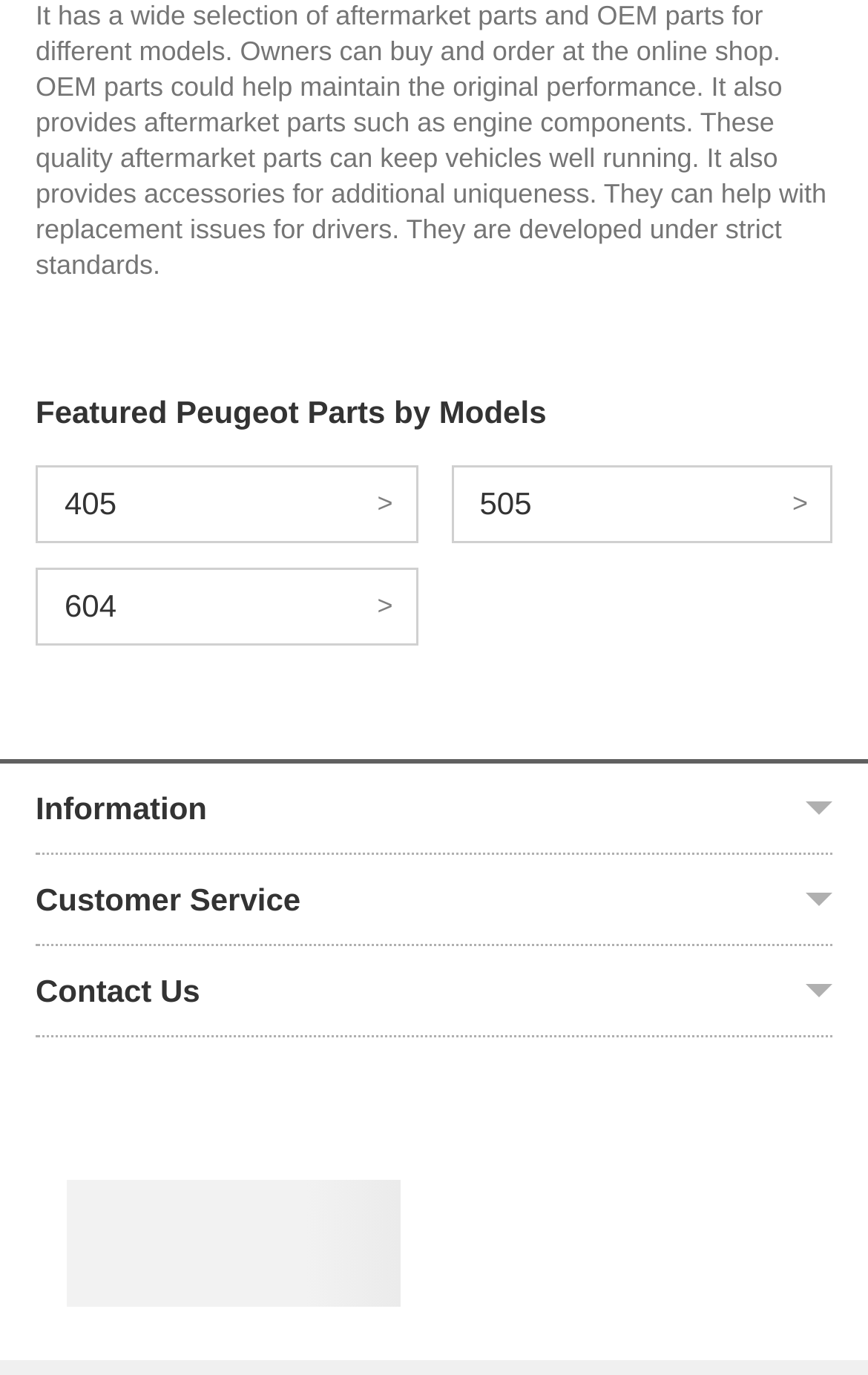Using the details in the image, give a detailed response to the question below:
What is the featured Peugeot part model?

The webpage has a heading 'Featured Peugeot Parts by Models' and three links below it, which are '405 >', '505 >', and '604 >'. These links indicate that the featured Peugeot part models are 405, 505, and 604.